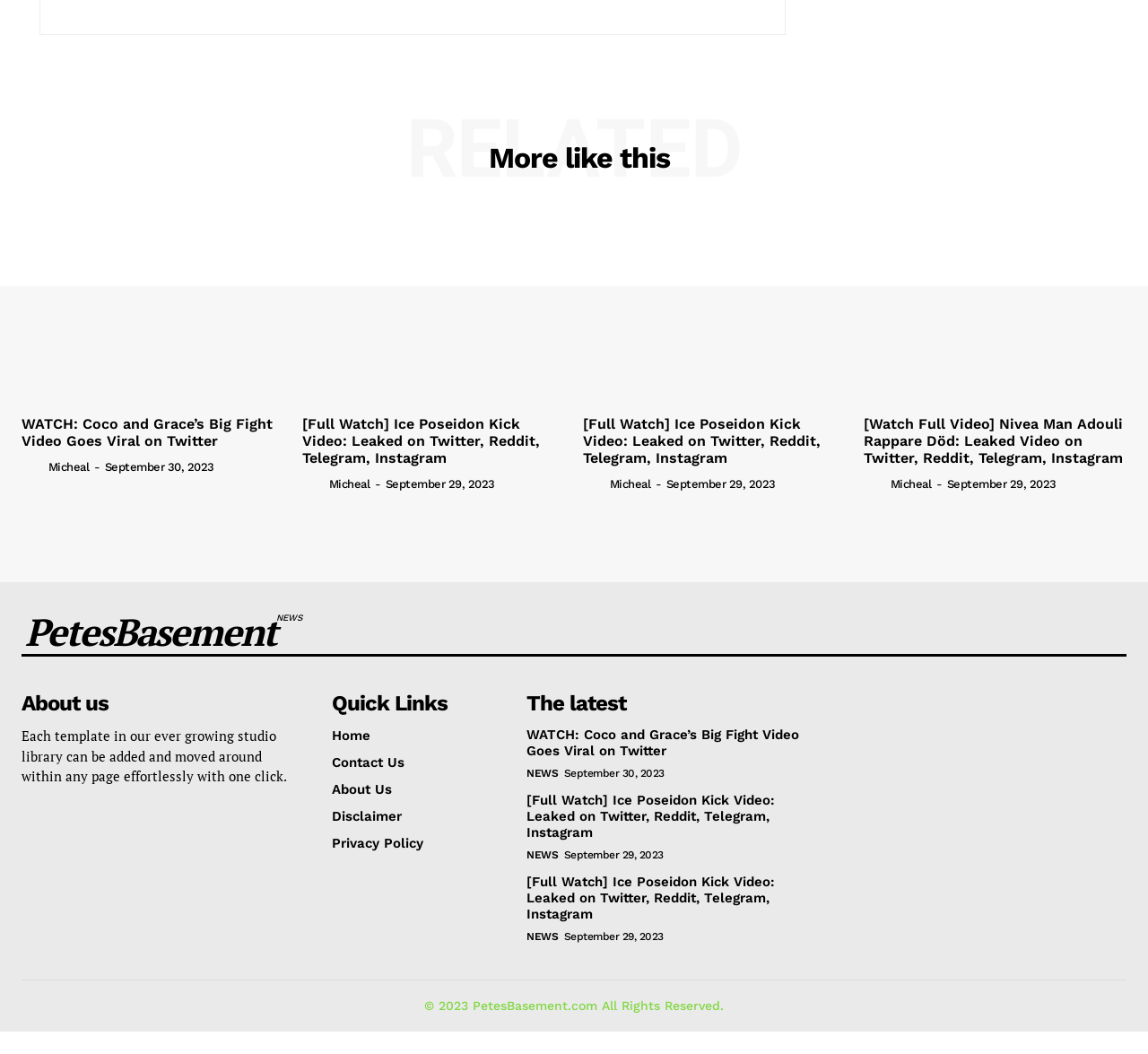Who is the author of the articles?
Using the image provided, answer with just one word or phrase.

Micheal